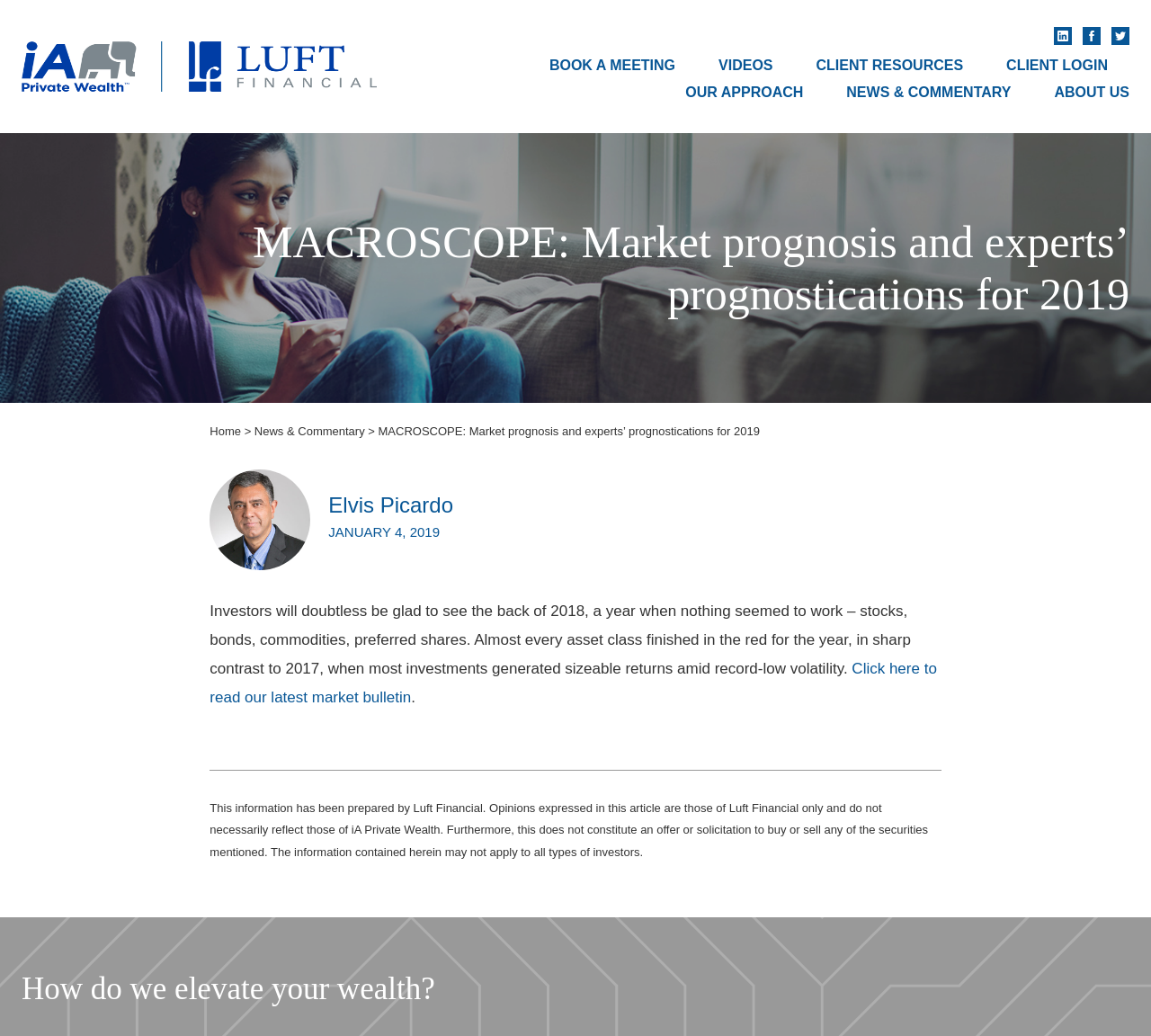Identify the bounding box for the UI element described as: "Videos". The coordinates should be four float numbers between 0 and 1, i.e., [left, top, right, bottom].

[0.624, 0.056, 0.671, 0.07]